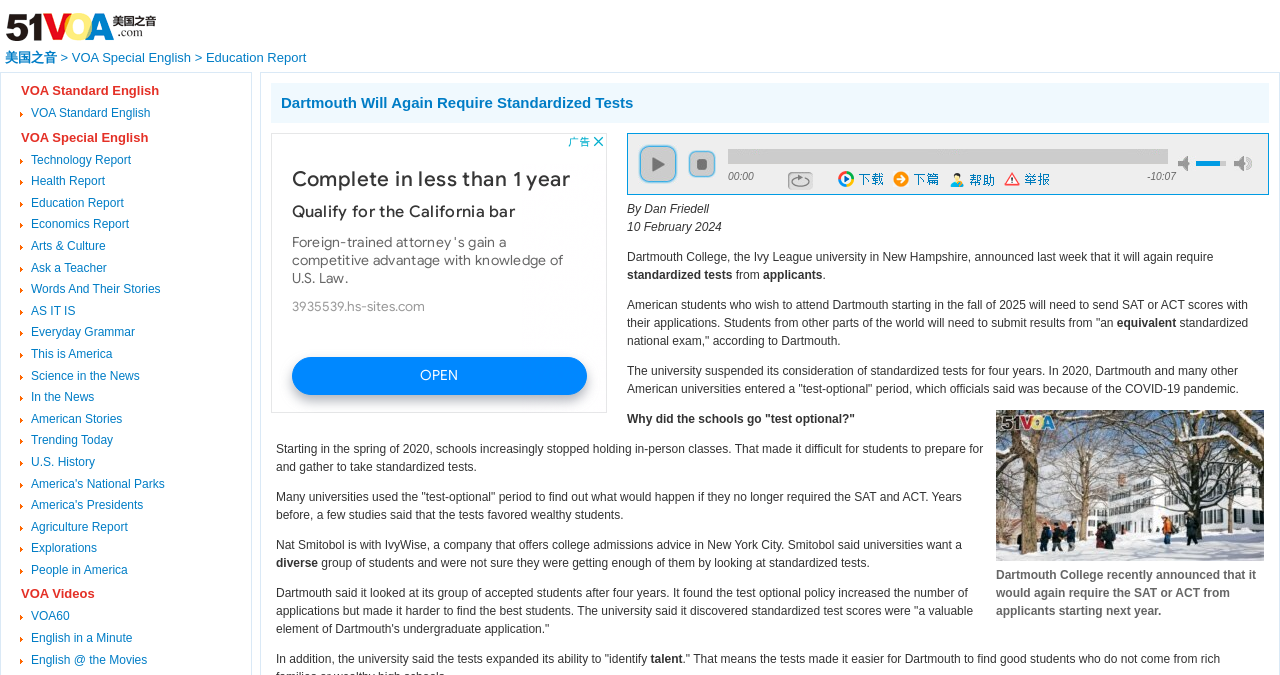What is the date of the announcement?
Kindly offer a comprehensive and detailed response to the question.

I found the answer by reading the text content of the webpage, specifically the sentence '10 February 2024' which is located below the author's name.